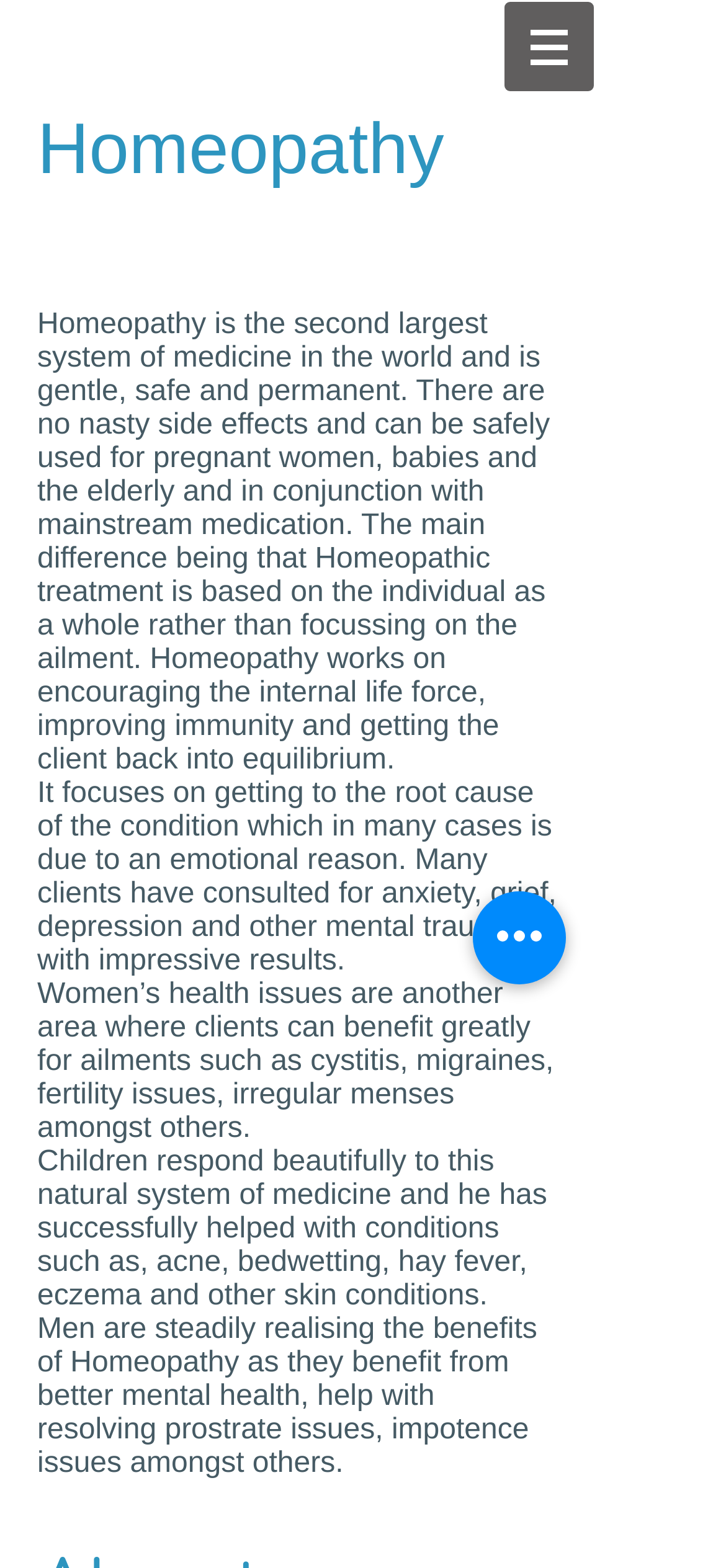What is the main difference between Homeopathic treatment and mainstream medication?
Look at the image and answer the question with a single word or phrase.

No side effects